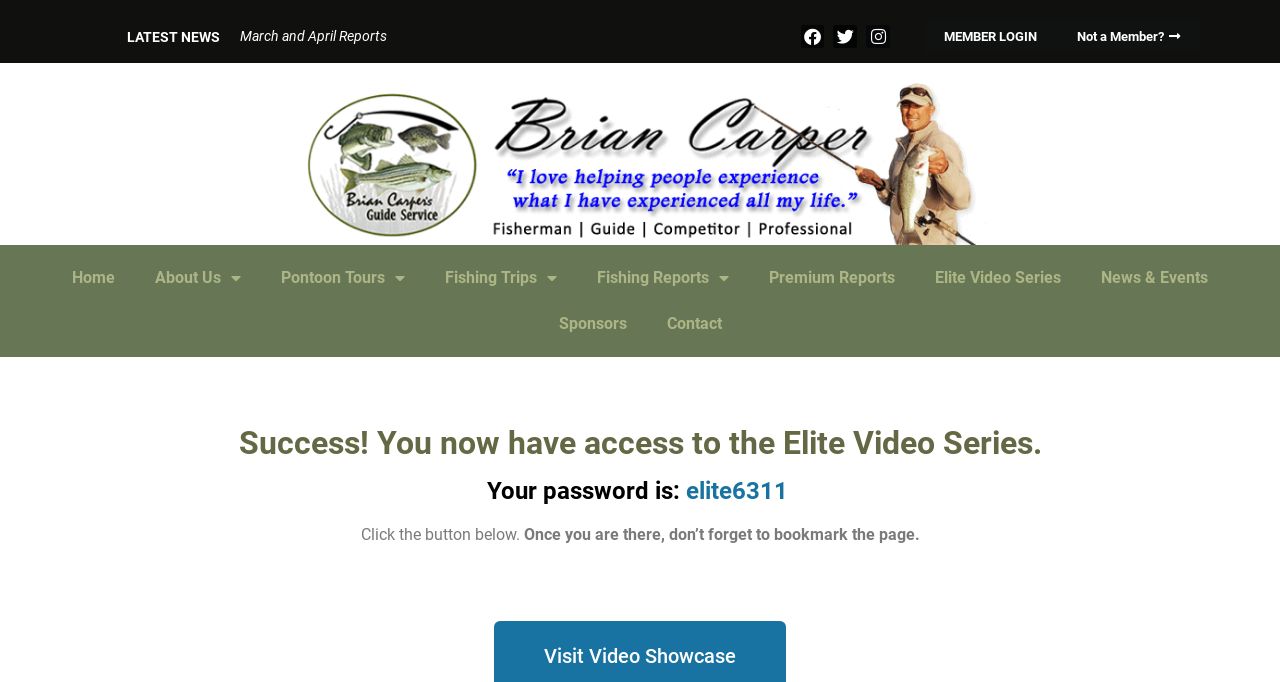Using floating point numbers between 0 and 1, provide the bounding box coordinates in the format (top-left x, top-left y, bottom-right x, bottom-right y). Locate the UI element described here: March and April Reports

[0.187, 0.041, 0.302, 0.065]